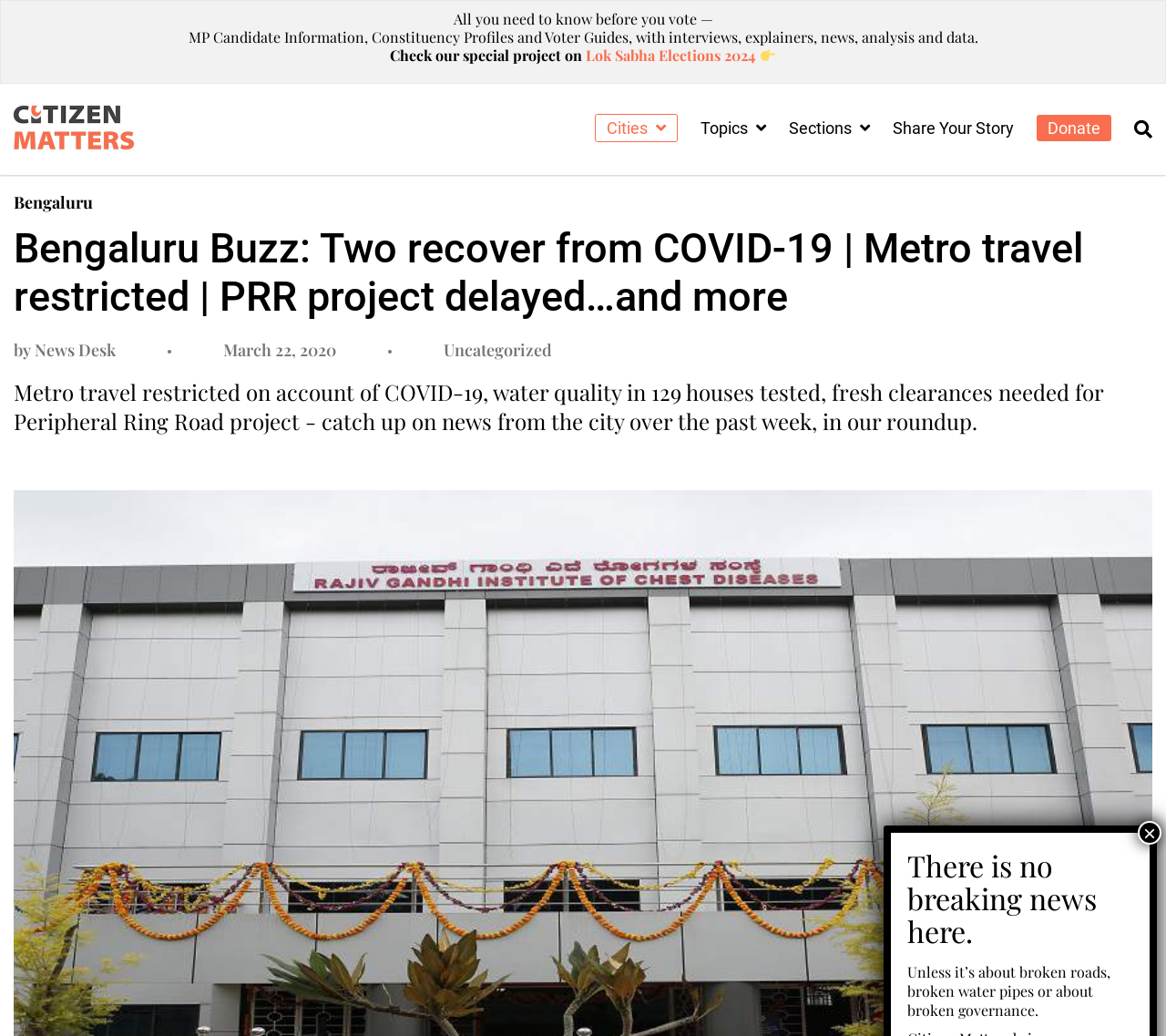Locate the primary headline on the webpage and provide its text.

Bengaluru Buzz: Two recover from COVID-19 | Metro travel restricted | PRR project delayed…and more